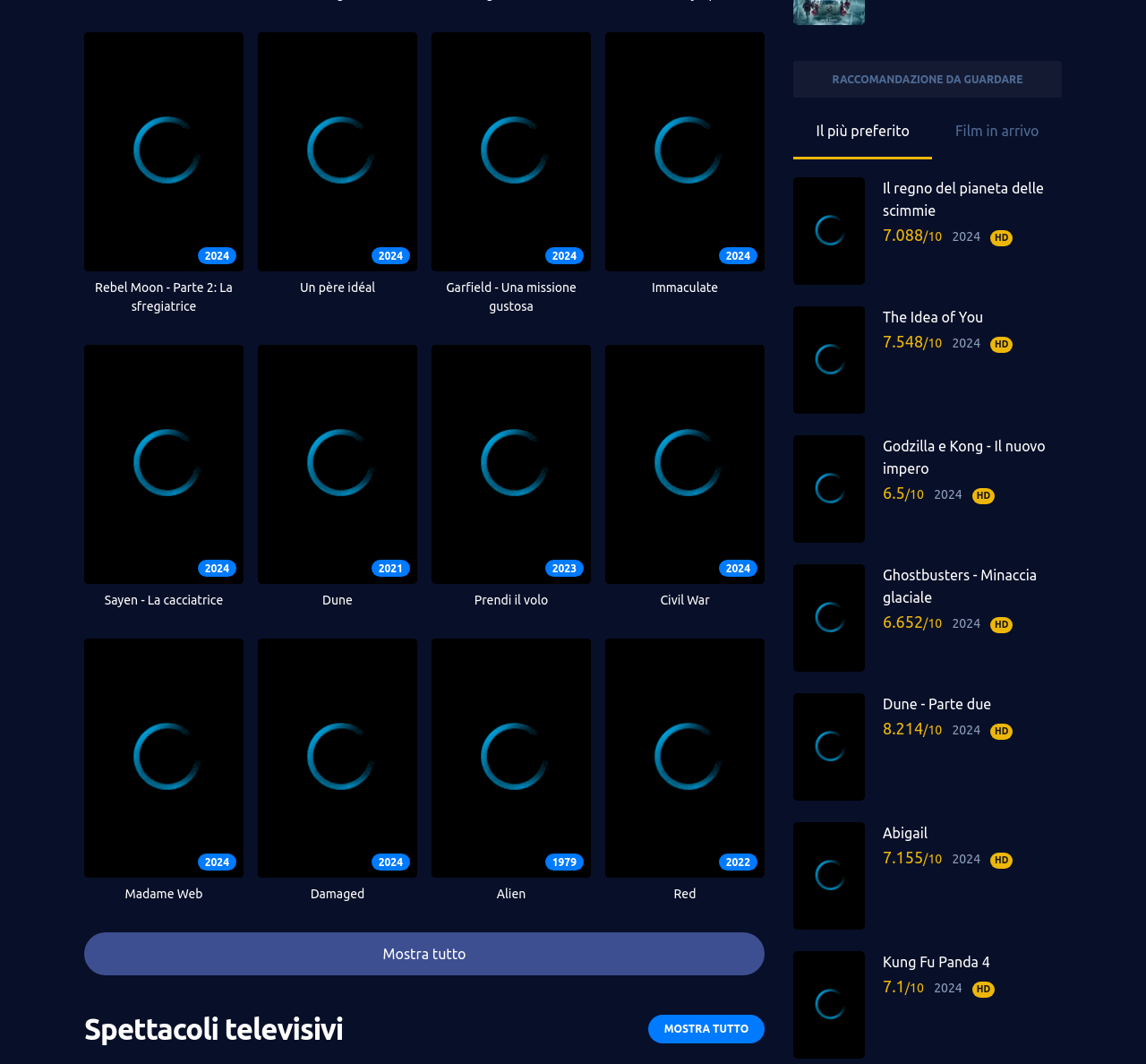What is the name of the first movie on the webpage?
Refer to the image and provide a one-word or short phrase answer.

Rebel Moon - Parte 2: La sfregiatrice